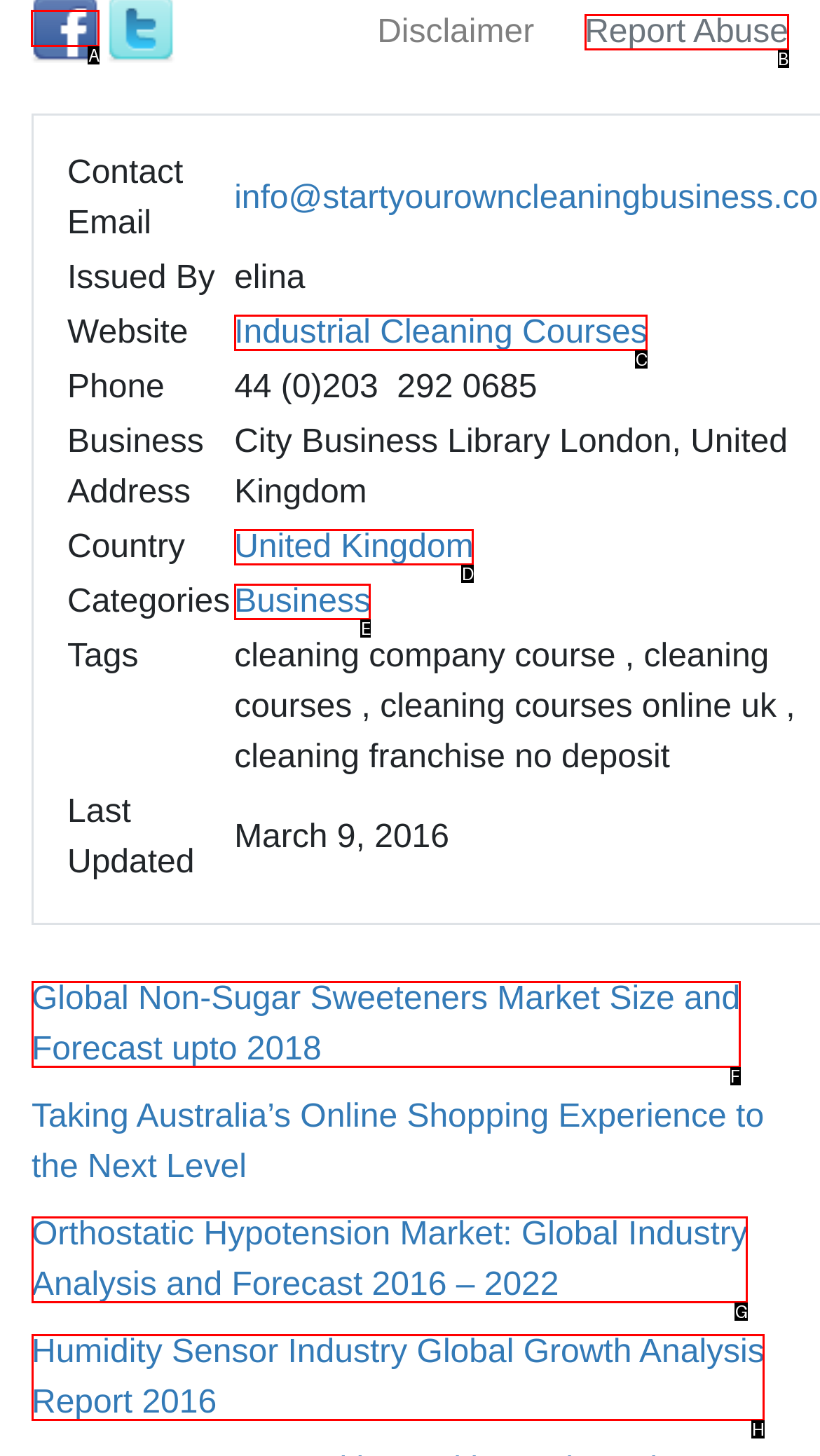Tell me which letter corresponds to the UI element that will allow you to Visit Facebook. Answer with the letter directly.

A